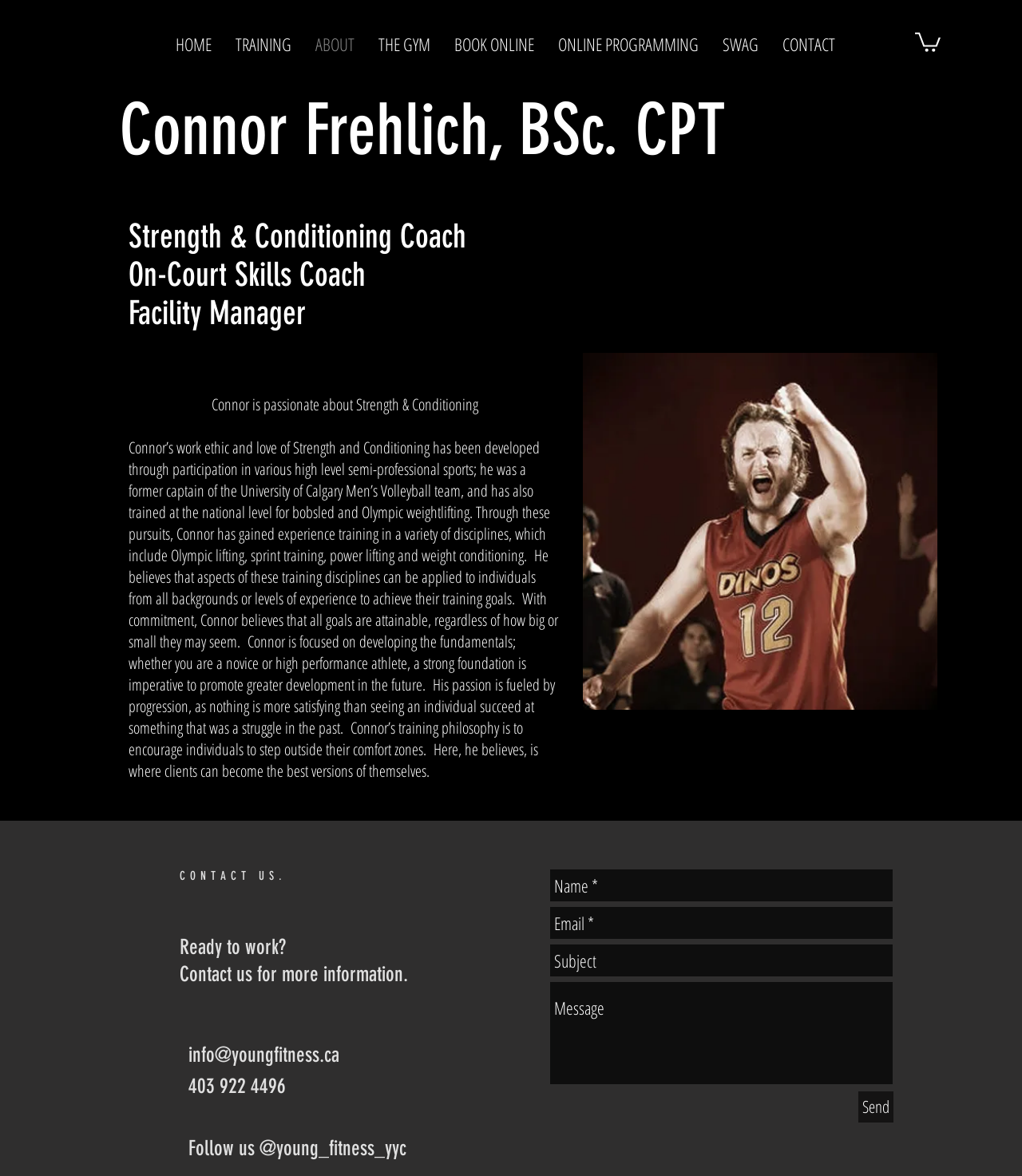What is Connor Frehlich's profession?
Look at the screenshot and respond with one word or a short phrase.

Strength & Conditioning Coach